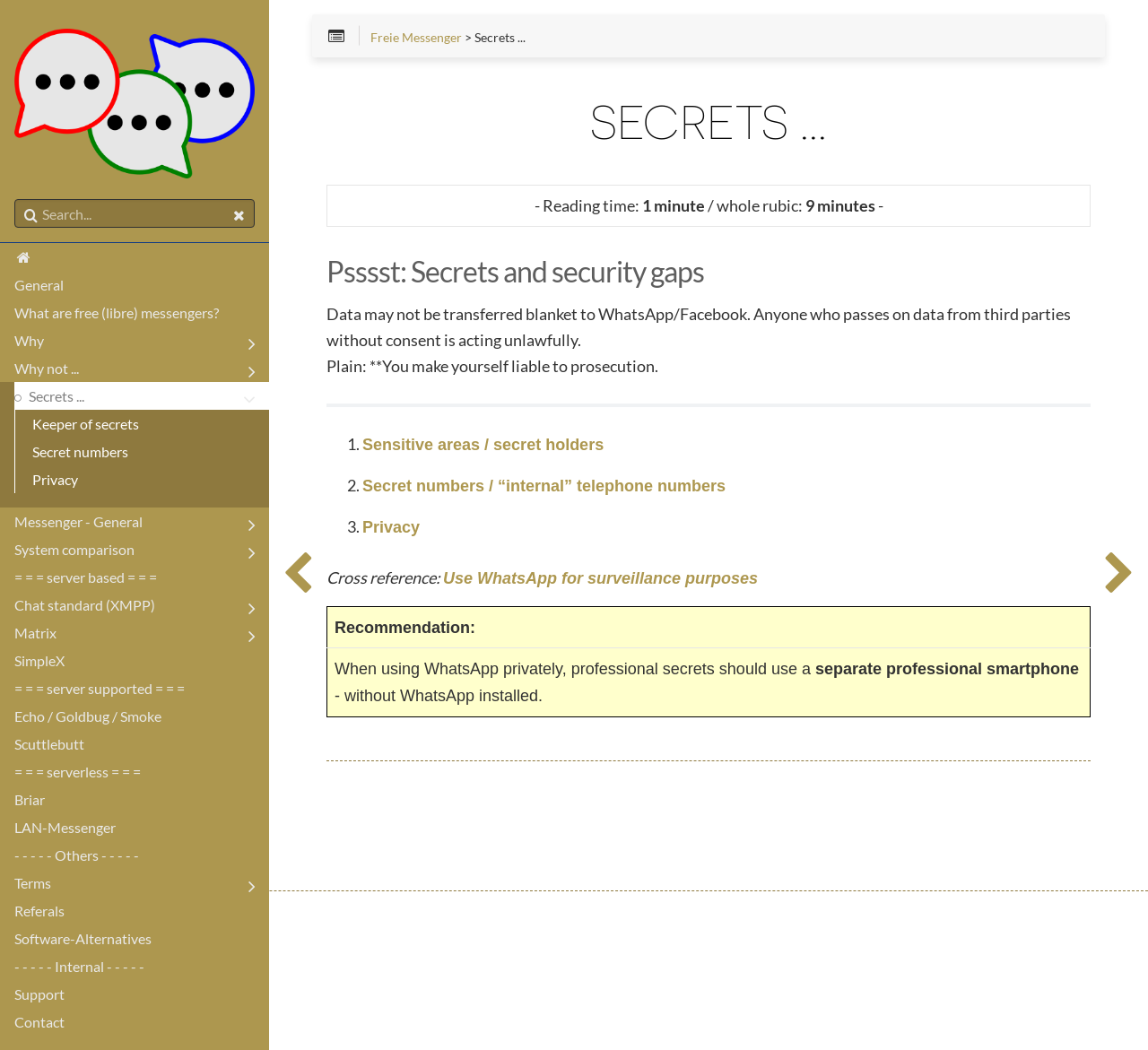Determine the coordinates of the bounding box for the clickable area needed to execute this instruction: "Check 'Terms'".

[0.012, 0.828, 0.234, 0.854]